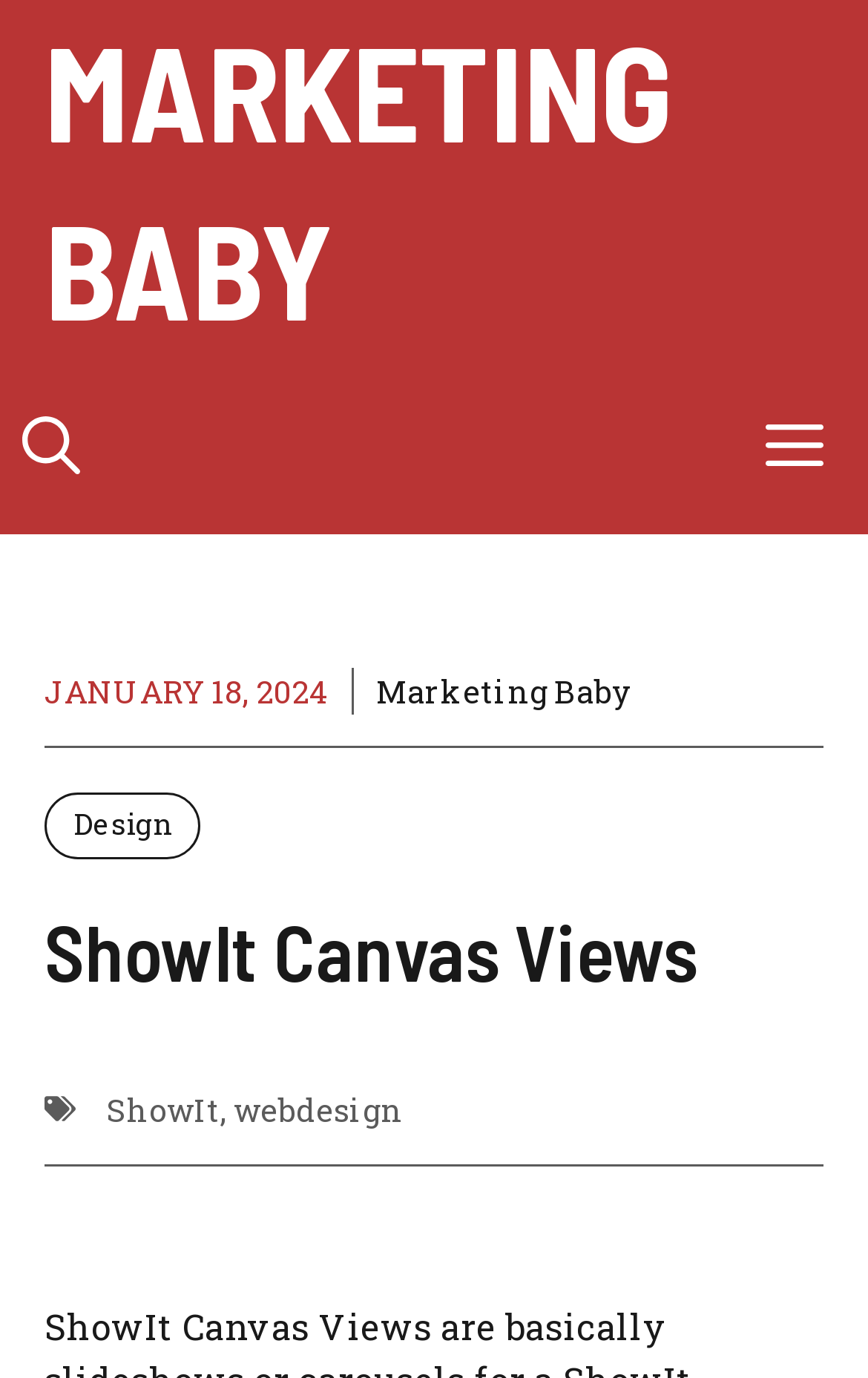Provide the bounding box coordinates for the UI element that is described as: "ShowIt".

[0.123, 0.789, 0.254, 0.82]